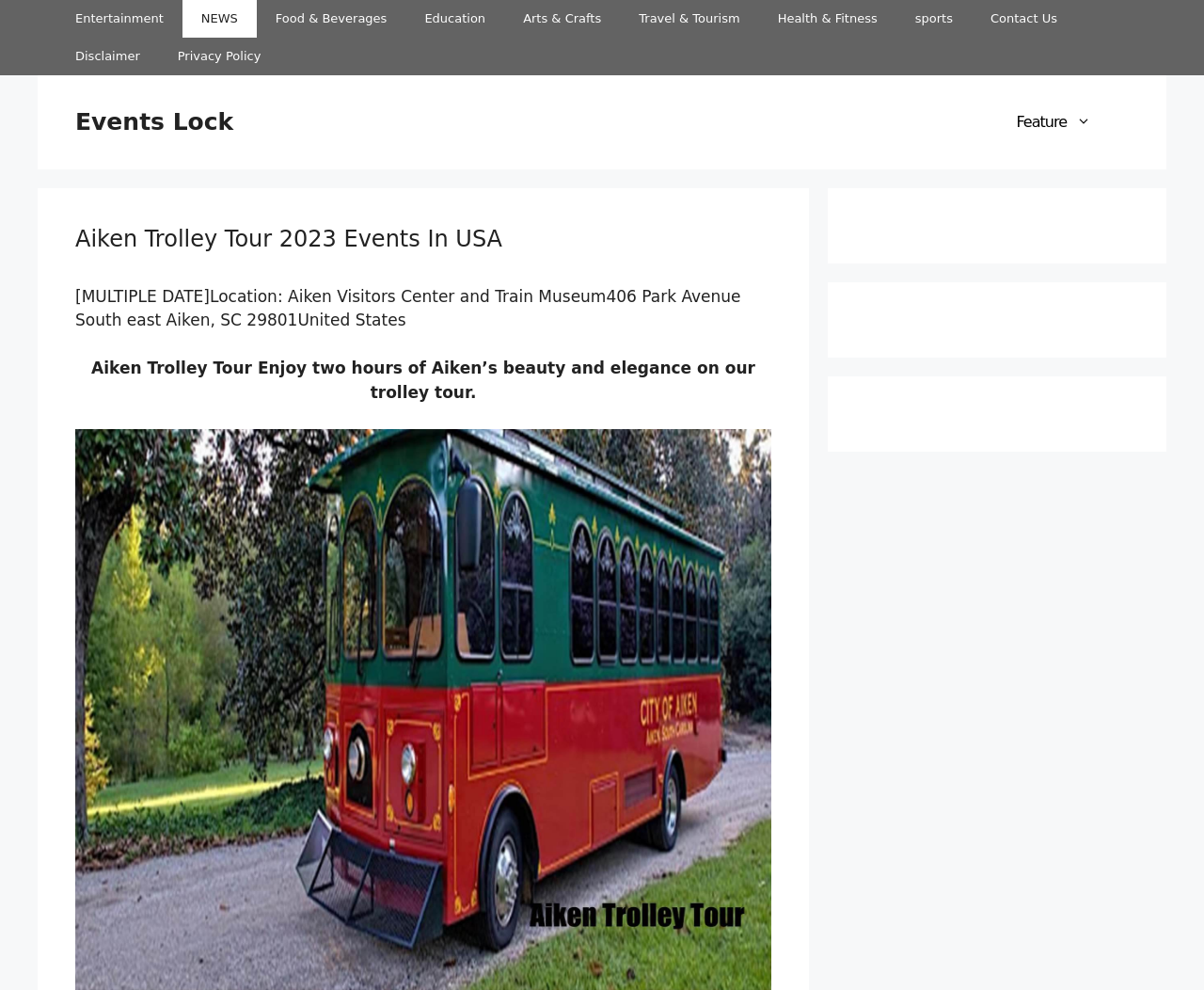Give a one-word or one-phrase response to the question:
What is the category of the event?

Travel & Tourism